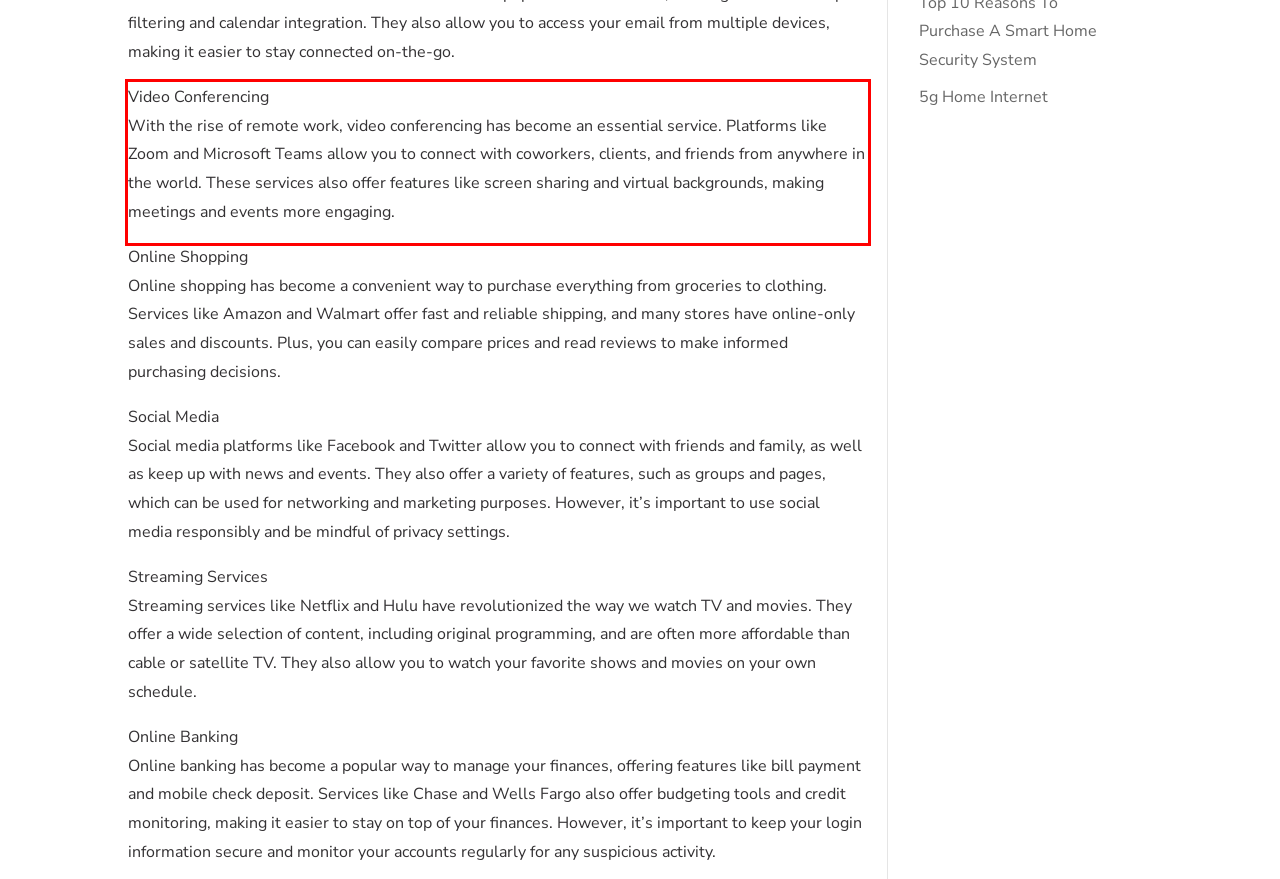Please perform OCR on the text content within the red bounding box that is highlighted in the provided webpage screenshot.

Video Conferencing With the rise of remote work, video conferencing has become an essential service. Platforms like Zoom and Microsoft Teams allow you to connect with coworkers, clients, and friends from anywhere in the world. These services also offer features like screen sharing and virtual backgrounds, making meetings and events more engaging.